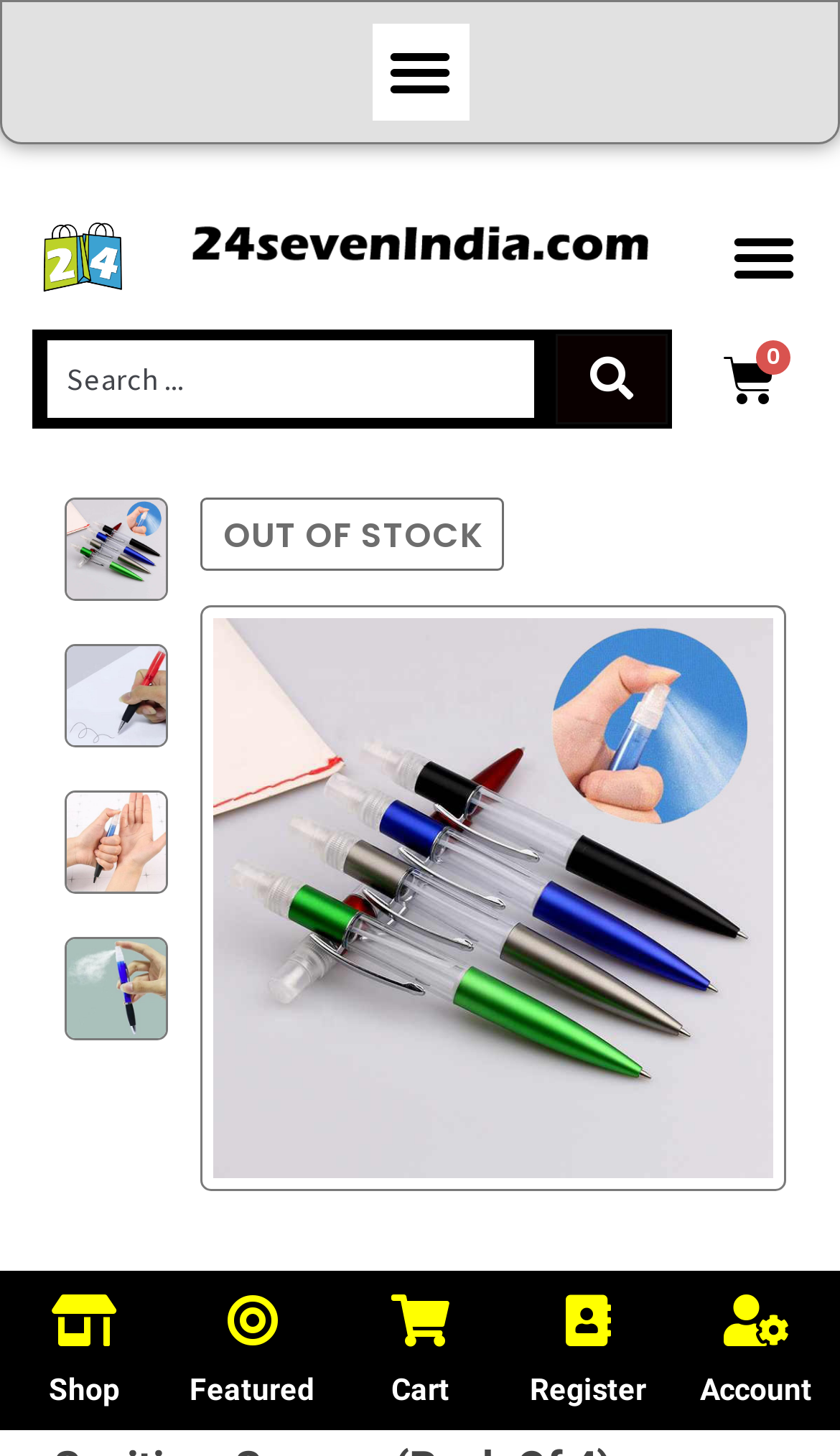How many menu items are there?
Please answer the question with as much detail and depth as you can.

I counted the number of links in the bottom navigation menu, which includes 'Shop', 'Featured', 'Cart', 'Register', and 'Account'.